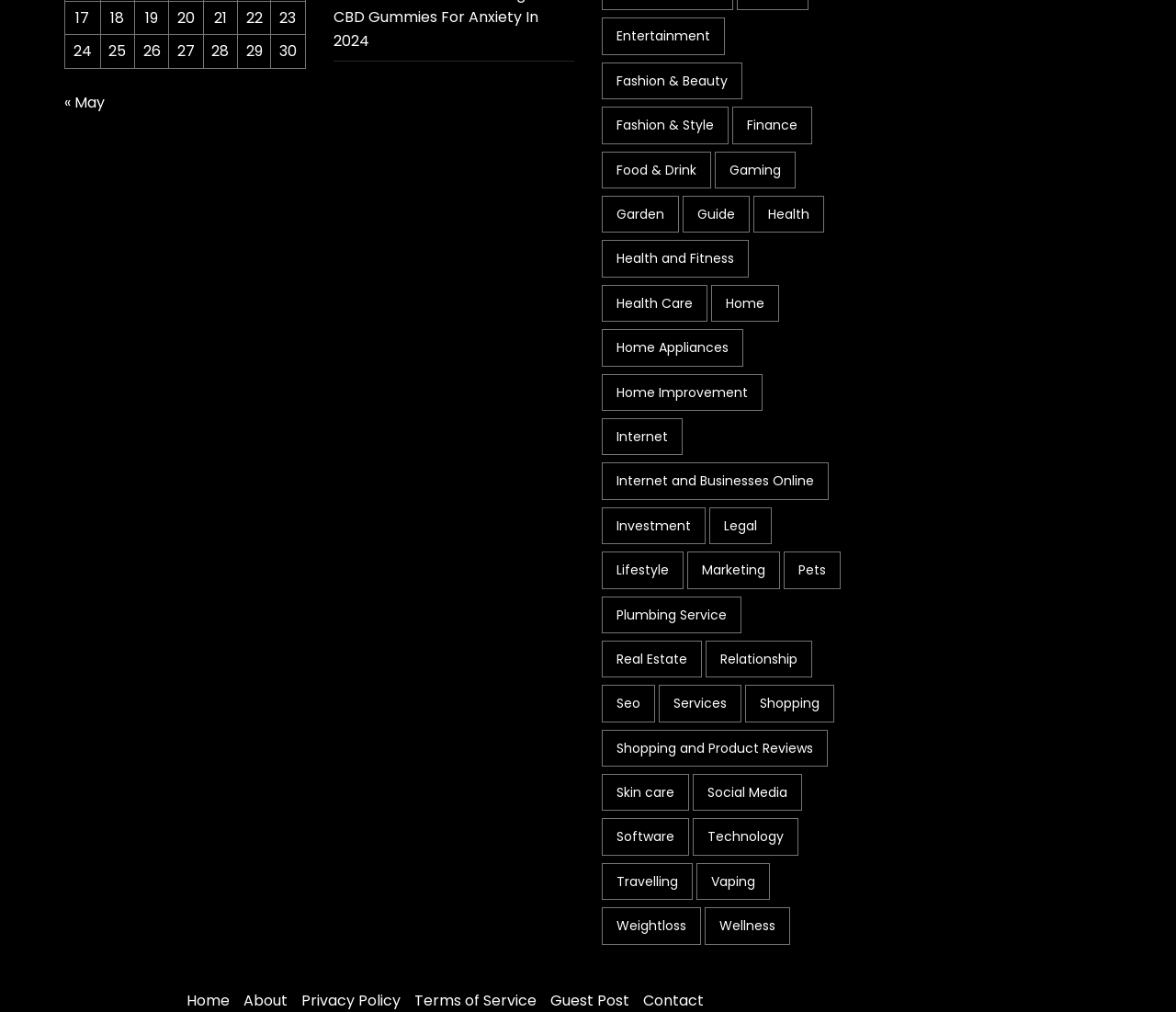Calculate the bounding box coordinates of the UI element given the description: "Health Care".

[0.512, 0.281, 0.602, 0.318]